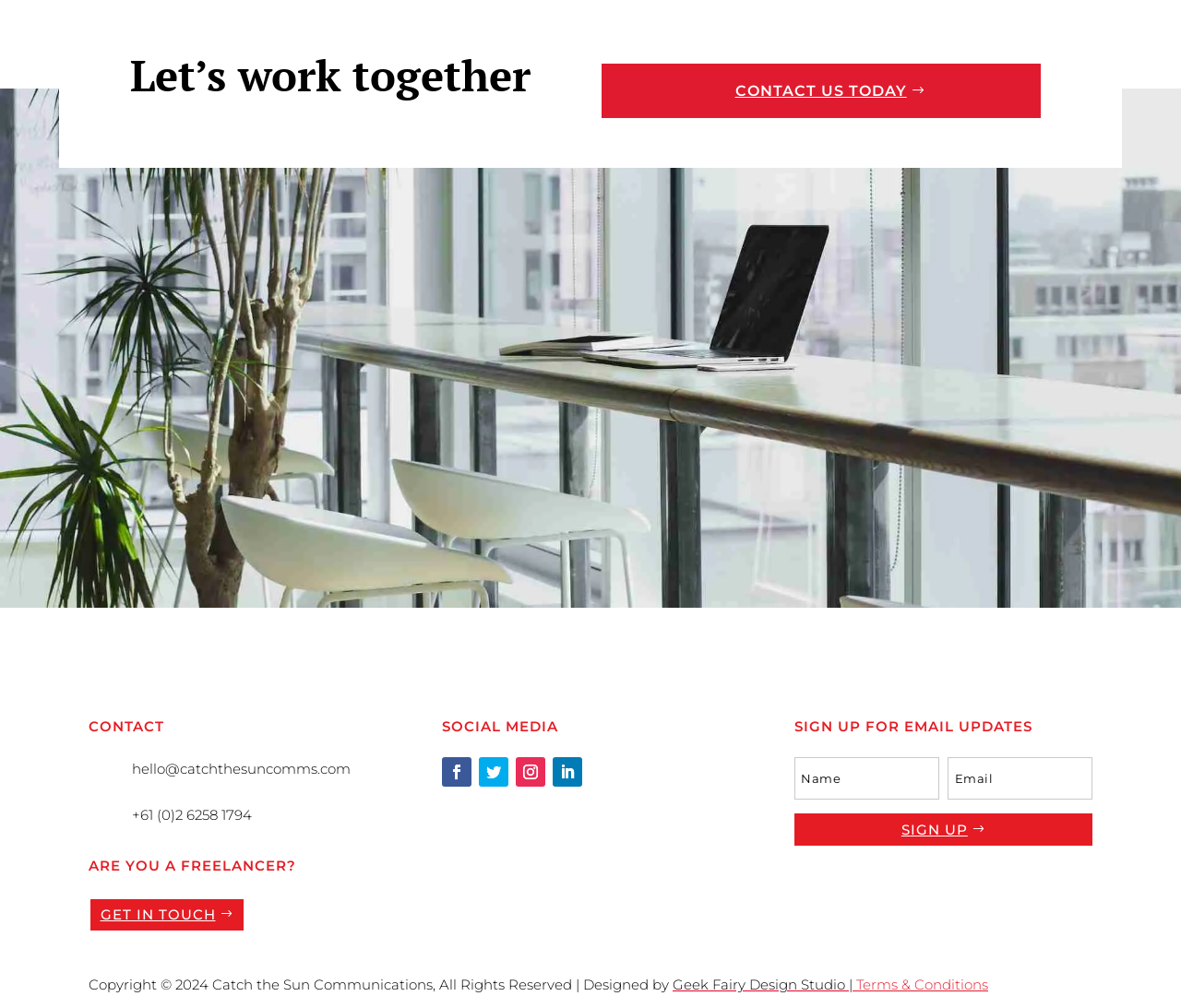Please find the bounding box coordinates of the element that you should click to achieve the following instruction: "Get in touch". The coordinates should be presented as four float numbers between 0 and 1: [left, top, right, bottom].

[0.075, 0.89, 0.207, 0.925]